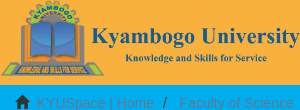What is the mission of Kyambogo University?
Carefully examine the image and provide a detailed answer to the question.

The mission of Kyambogo University is to prepare students for practical contributions to society, as emphasized by the slogan 'Knowledge and Skills for Service' which is mentioned in the caption.